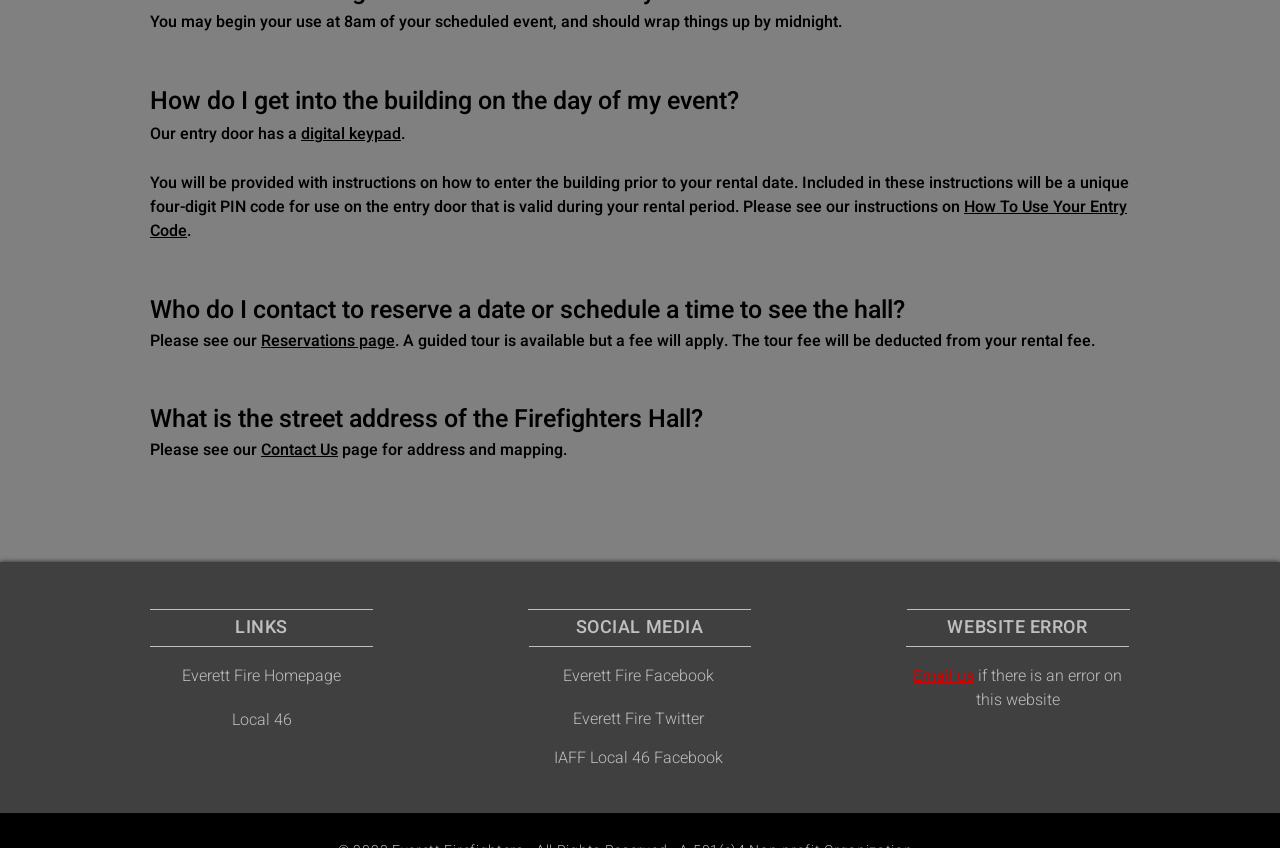Given the element description "digital keypad" in the screenshot, predict the bounding box coordinates of that UI element.

[0.235, 0.144, 0.313, 0.172]